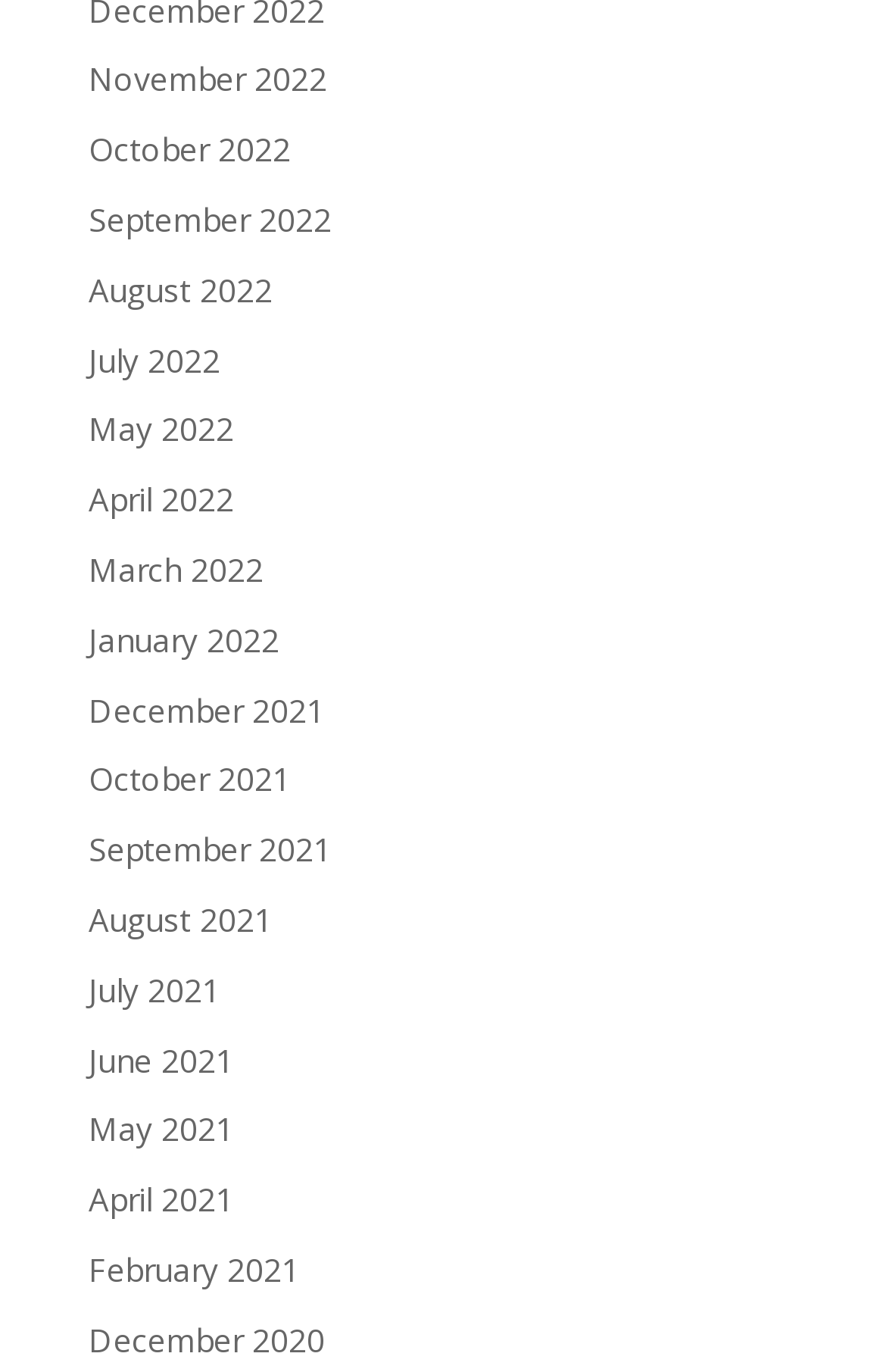Please identify the bounding box coordinates of the area I need to click to accomplish the following instruction: "View November 2022".

[0.1, 0.042, 0.369, 0.074]